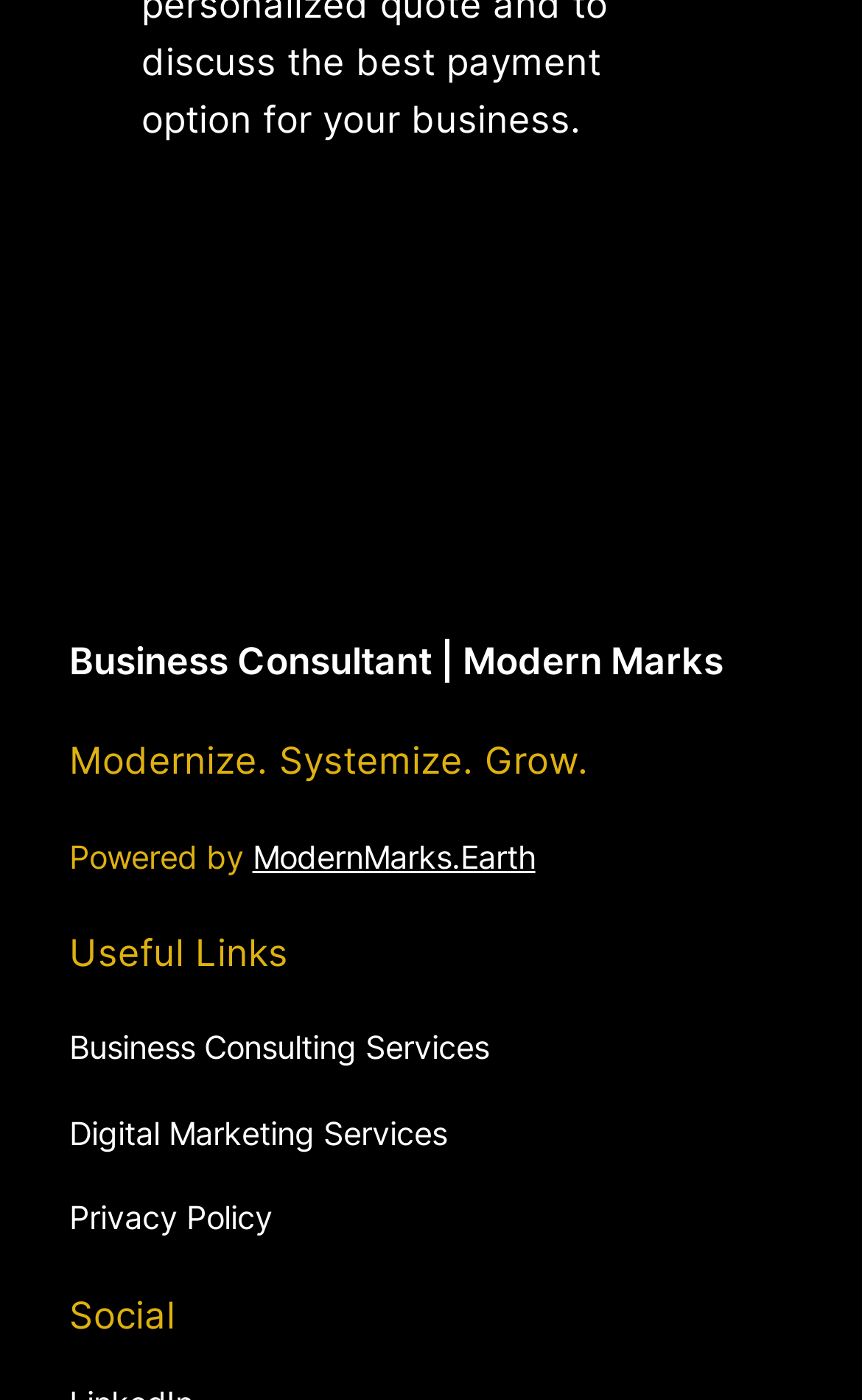Provide a single word or phrase to answer the given question: 
What is the slogan of Modern Marks?

Modernize. Systemize. Grow.